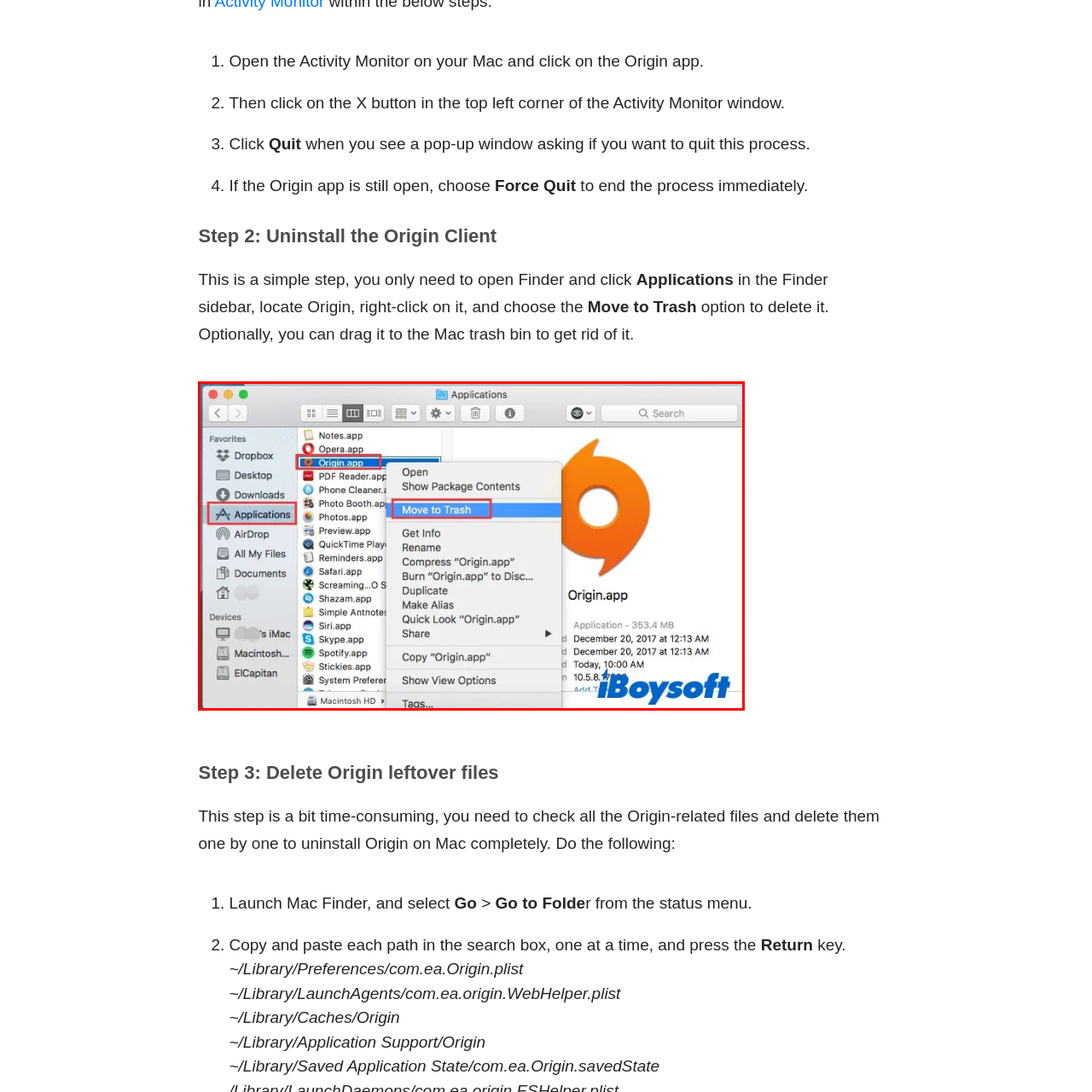What option is prominently outlined in red?
Look at the area highlighted by the red bounding box and answer the question in detail, drawing from the specifics shown in the image.

Upon examining the contextual menu, we notice that the 'Move to Trash' option is highlighted in red, suggesting that it is the next step in the uninstallation process.